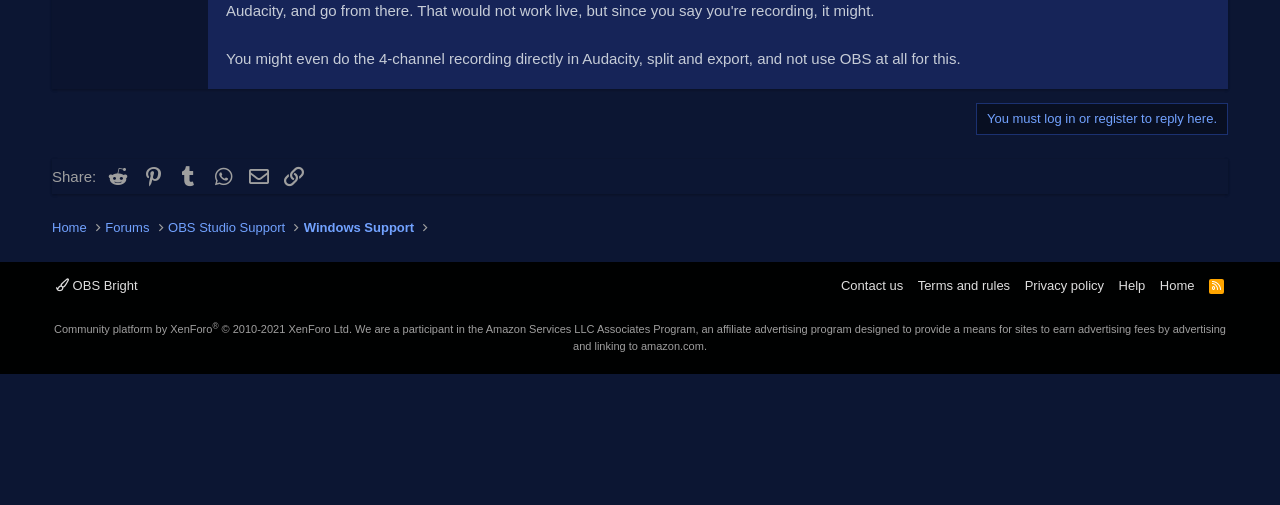Pinpoint the bounding box coordinates of the element you need to click to execute the following instruction: "Contact us". The bounding box should be represented by four float numbers between 0 and 1, in the format [left, top, right, bottom].

[0.654, 0.546, 0.709, 0.584]